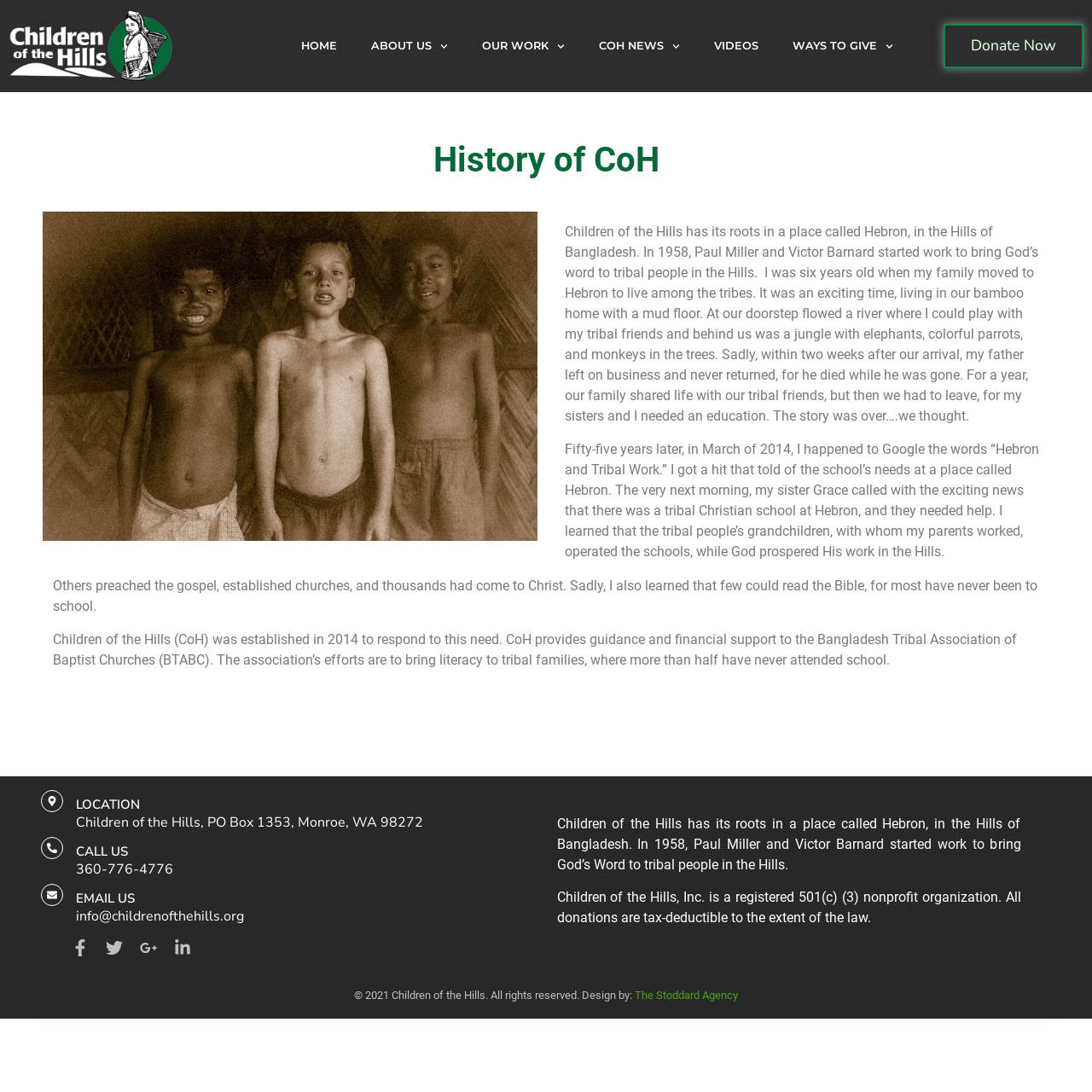Locate the bounding box coordinates of the element to click to perform the following action: 'Click the Linkedin-in link'. The coordinates should be given as four float values between 0 and 1, in the form of [left, top, right, bottom].

[0.151, 0.852, 0.182, 0.884]